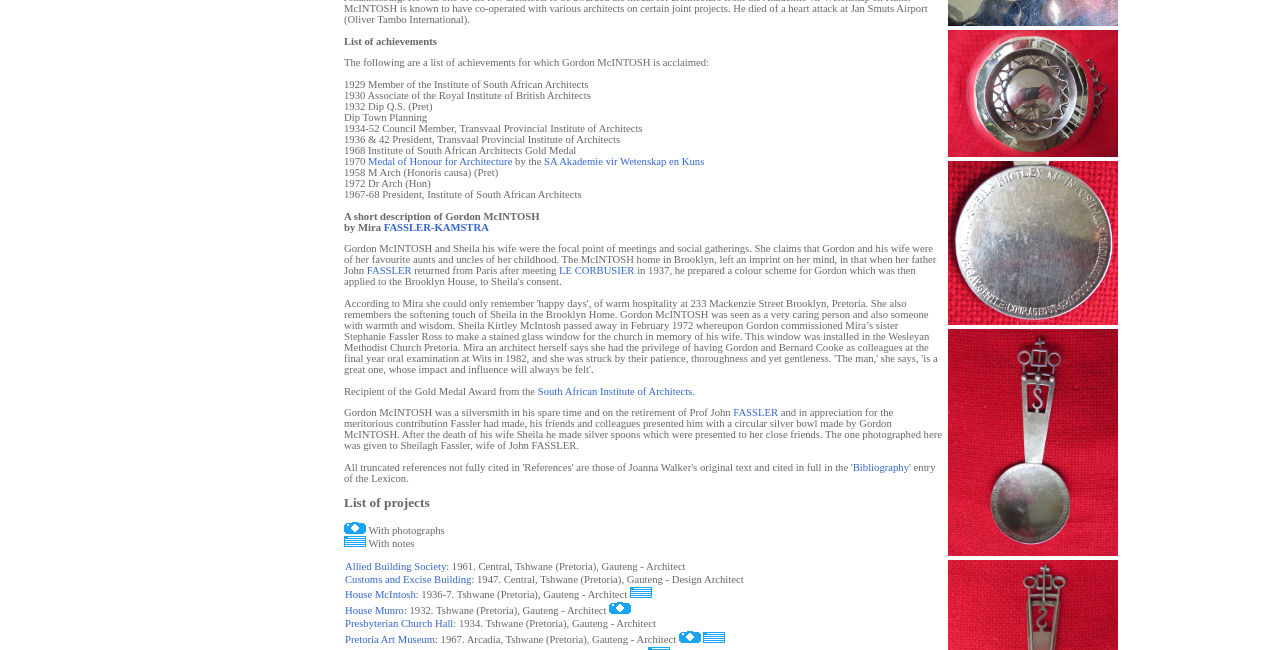Given the element description, predict the bounding box coordinates in the format (top-left x, top-left y, bottom-right x, bottom-right y), using floating point numbers between 0 and 1: Presbyterian Church Hall

[0.27, 0.951, 0.354, 0.968]